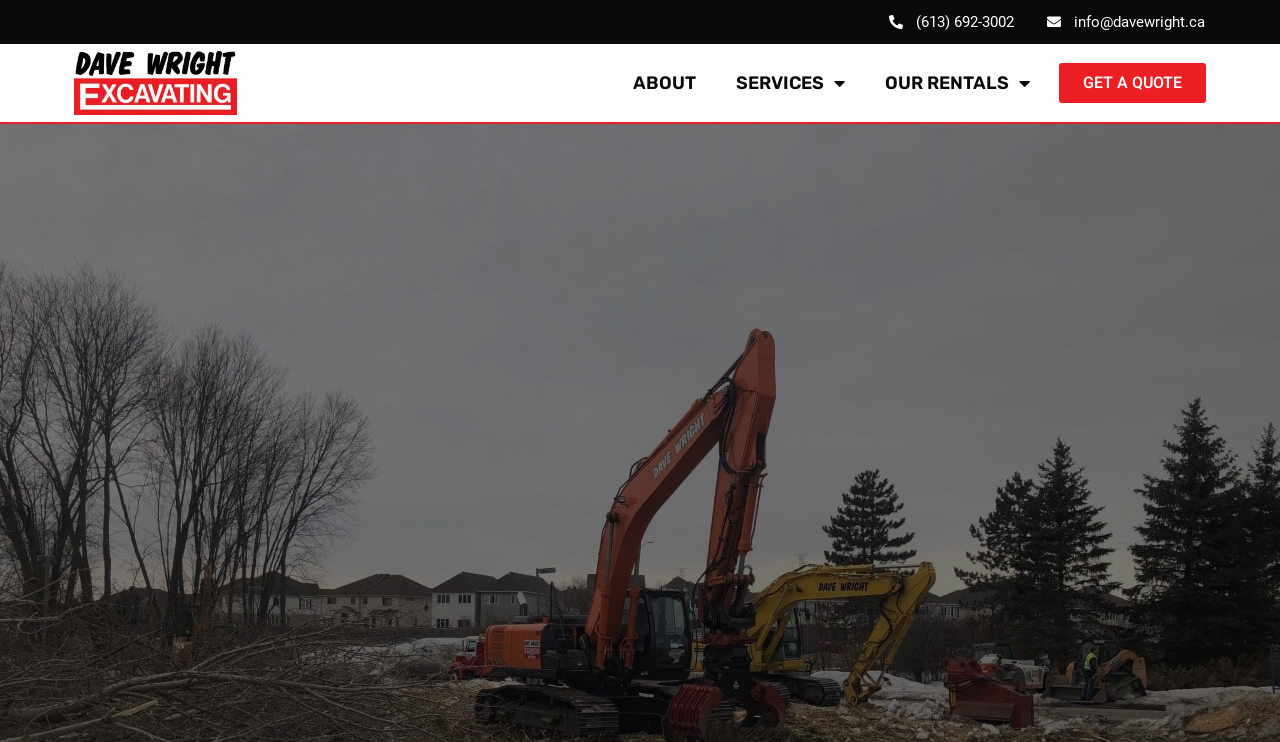How many menu toggles are on the webpage?
Based on the image, give a concise answer in the form of a single word or short phrase.

2